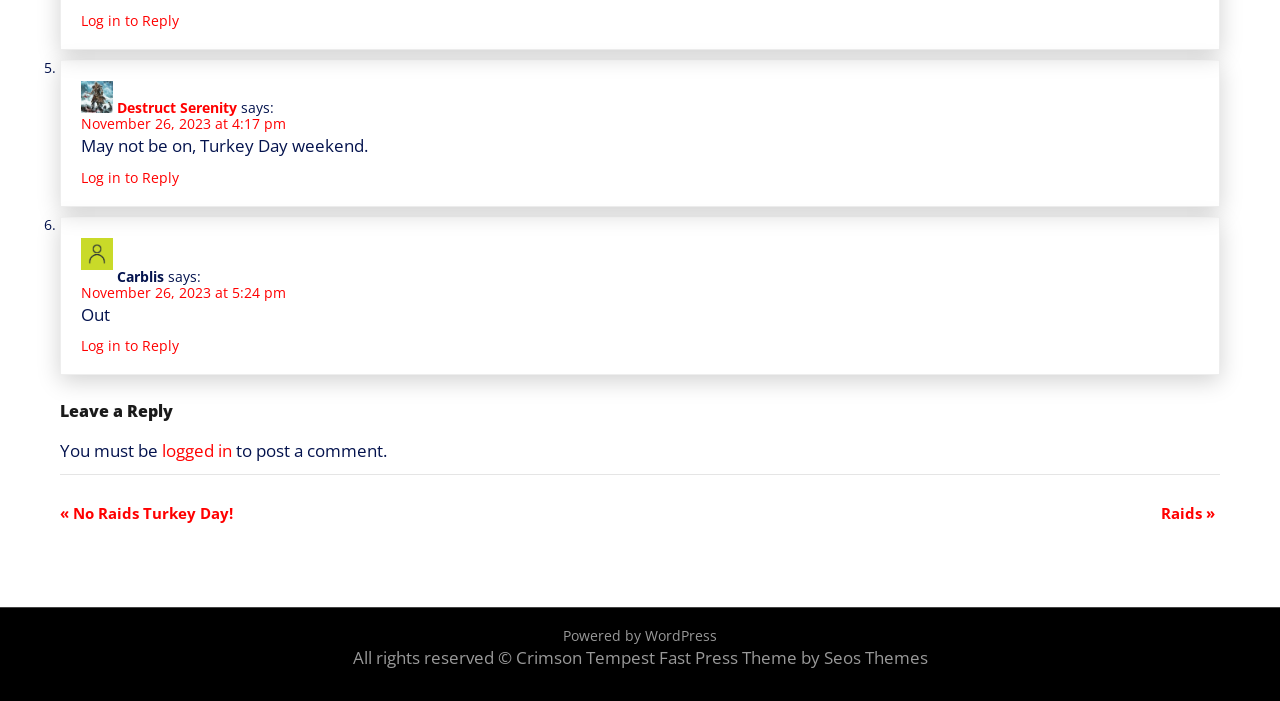Extract the bounding box coordinates for the HTML element that matches this description: "parent_node: TikTok downloader". The coordinates should be four float numbers between 0 and 1, i.e., [left, top, right, bottom].

None